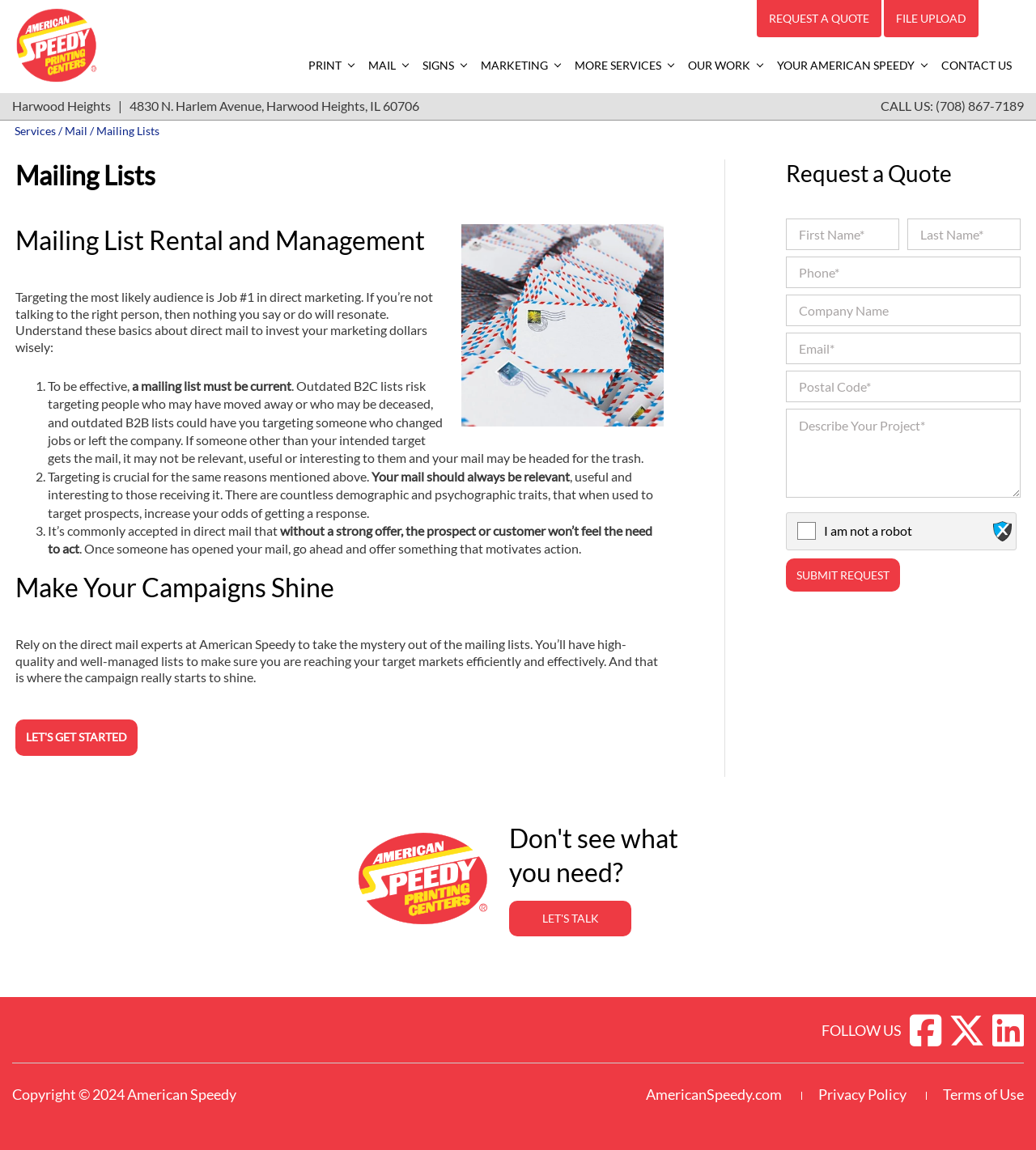Locate the bounding box coordinates of the clickable region to complete the following instruction: "Search for a keyword."

[0.305, 0.006, 0.59, 0.033]